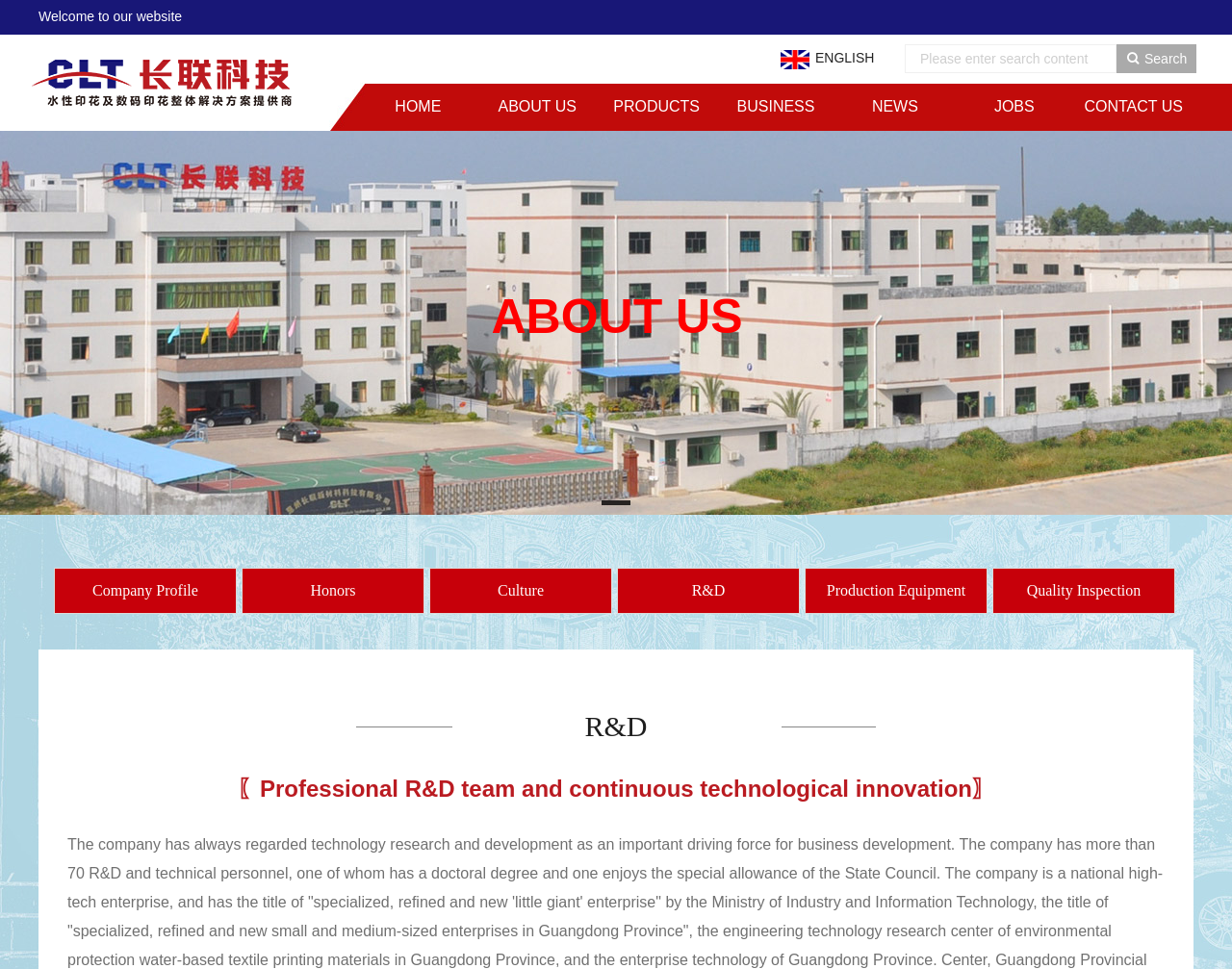Identify the coordinates of the bounding box for the element that must be clicked to accomplish the instruction: "Learn about R&D".

[0.055, 0.73, 0.945, 0.77]